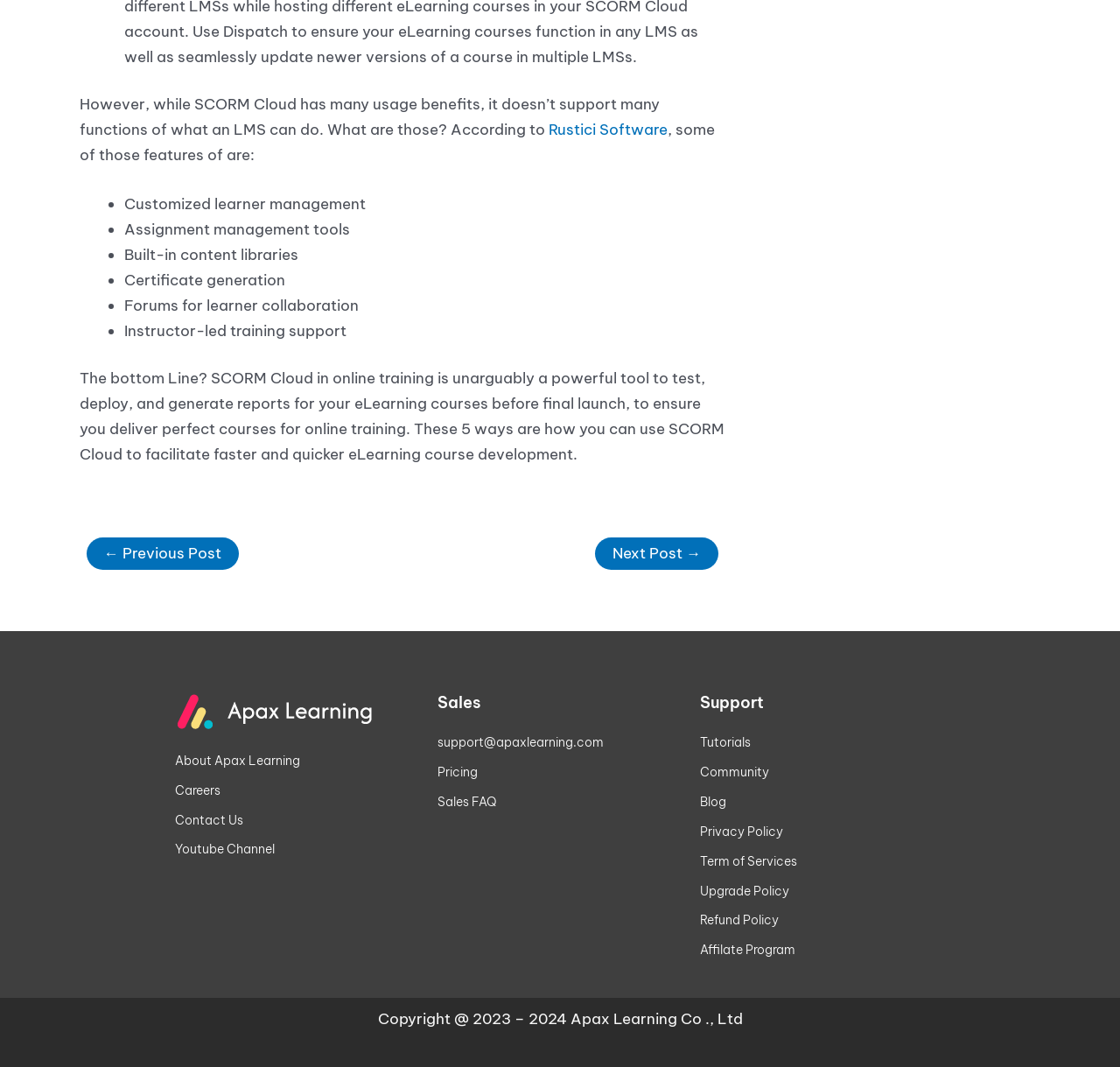What are the limitations of SCORM Cloud?
Look at the image and answer with only one word or phrase.

LMS functions